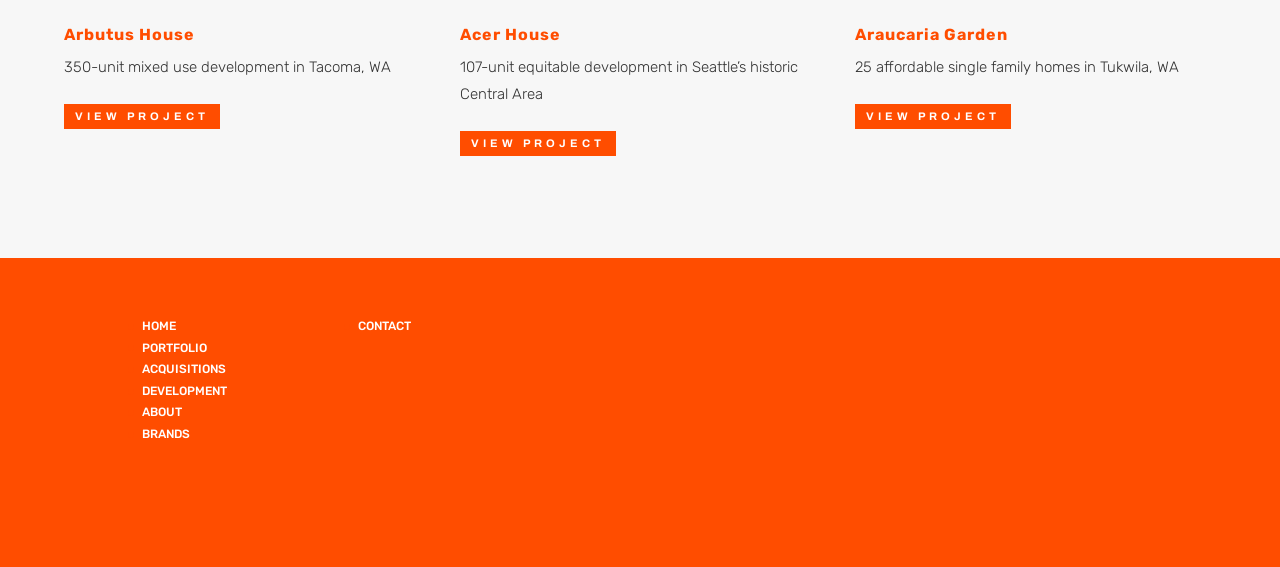Locate the coordinates of the bounding box for the clickable region that fulfills this instruction: "view Arbutus House project".

[0.05, 0.183, 0.172, 0.227]